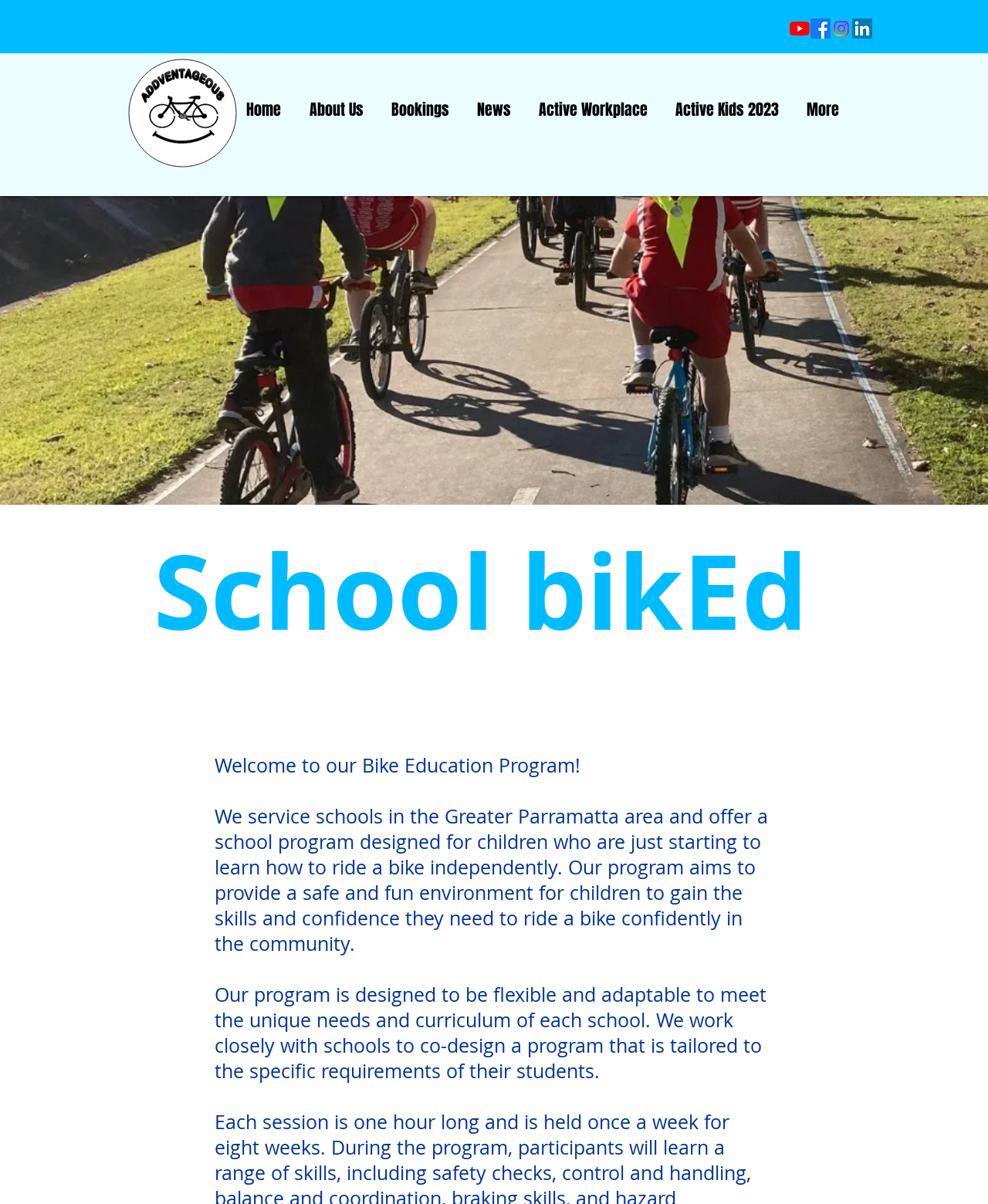Identify the bounding box for the UI element described as: "Home". Ensure the coordinates are four float numbers between 0 and 1, formatted as [left, top, right, bottom].

[0.234, 0.082, 0.298, 0.095]